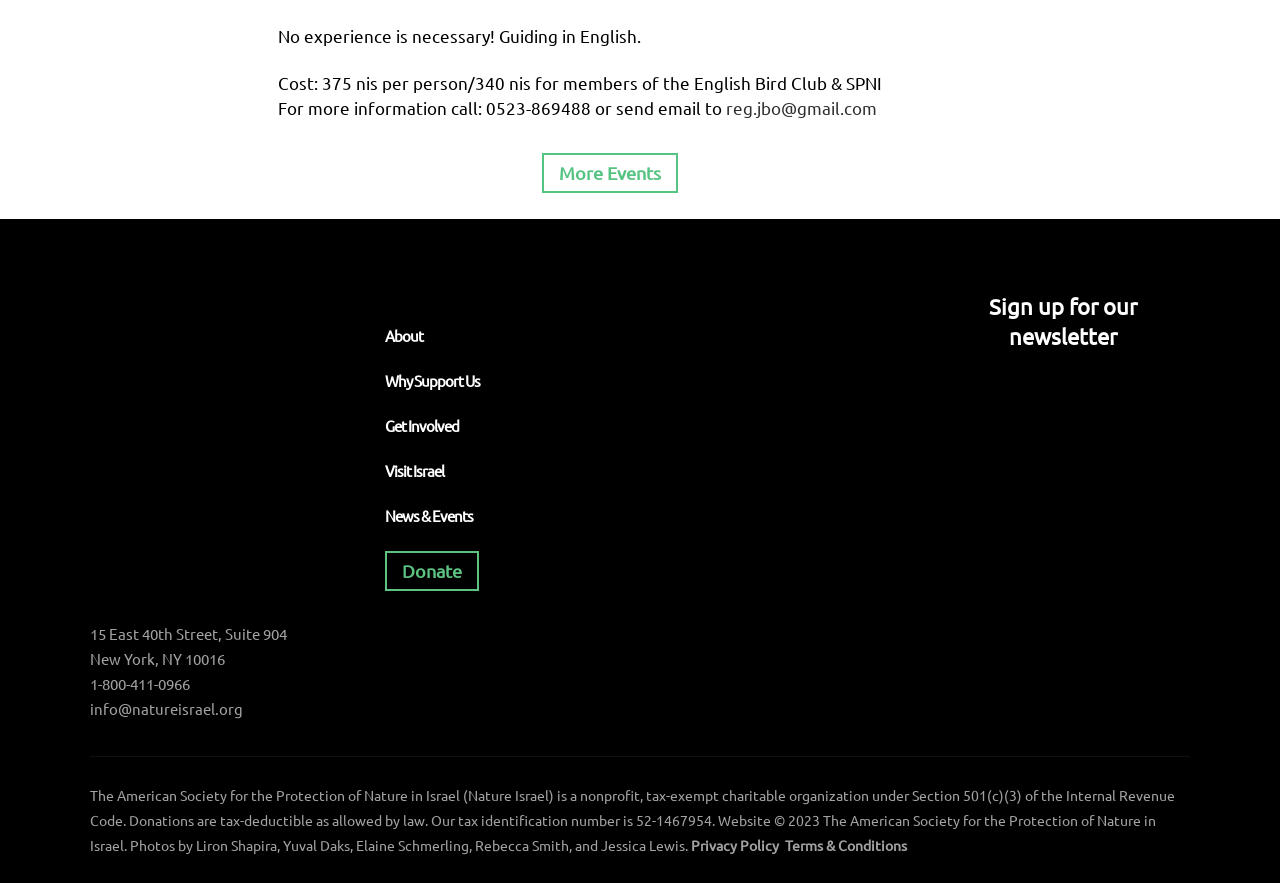What type of organization is Nature Israel?
Offer a detailed and exhaustive answer to the question.

Nature Israel is a nonprofit organization as mentioned in the StaticText element with the text 'The American Society for the Protection of Nature in Israel (Nature Israel) is a nonprofit, tax-exempt charitable organization under Section 501(c)(3) of the Internal Revenue Code'.